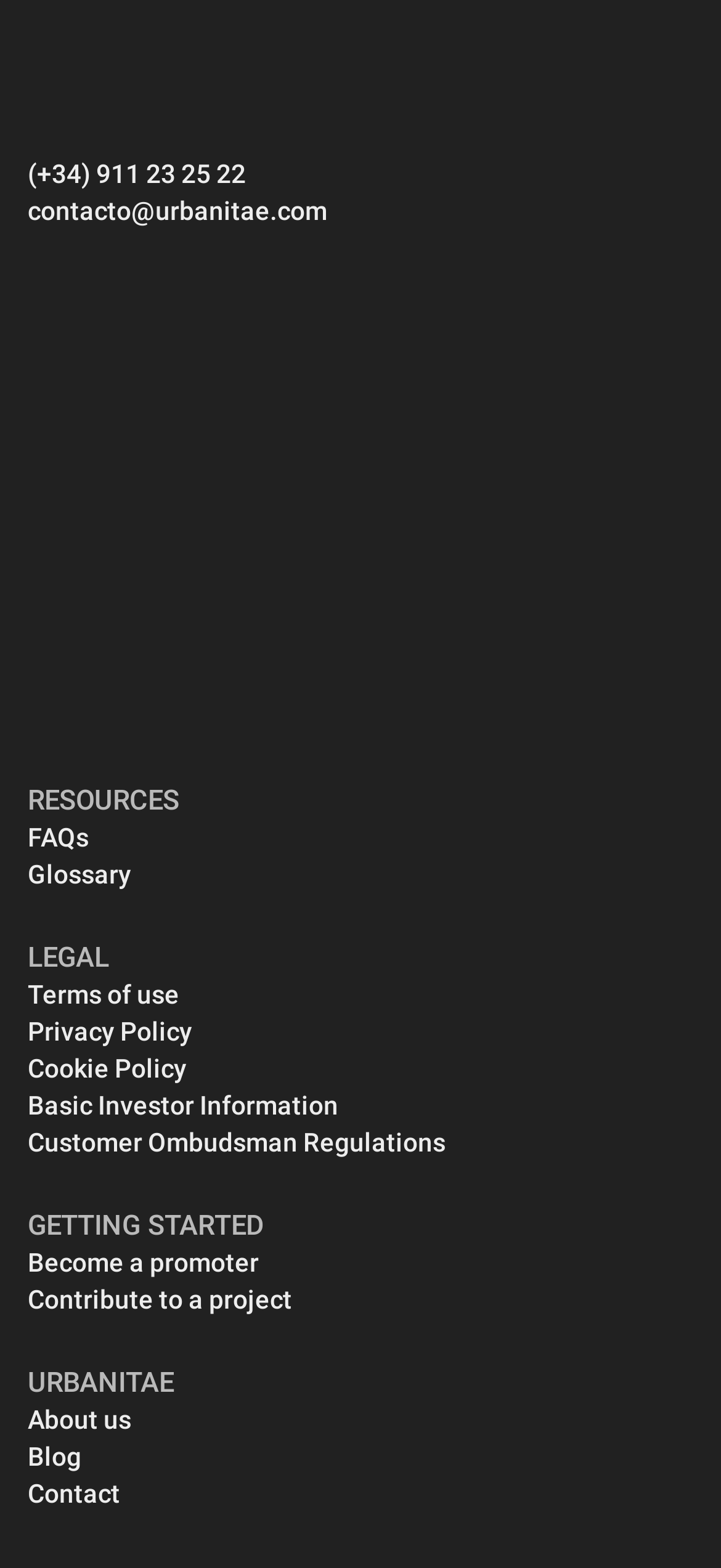Bounding box coordinates are specified in the format (top-left x, top-left y, bottom-right x, bottom-right y). All values are floating point numbers bounded between 0 and 1. Please provide the bounding box coordinate of the region this sentence describes: Main Menu

None